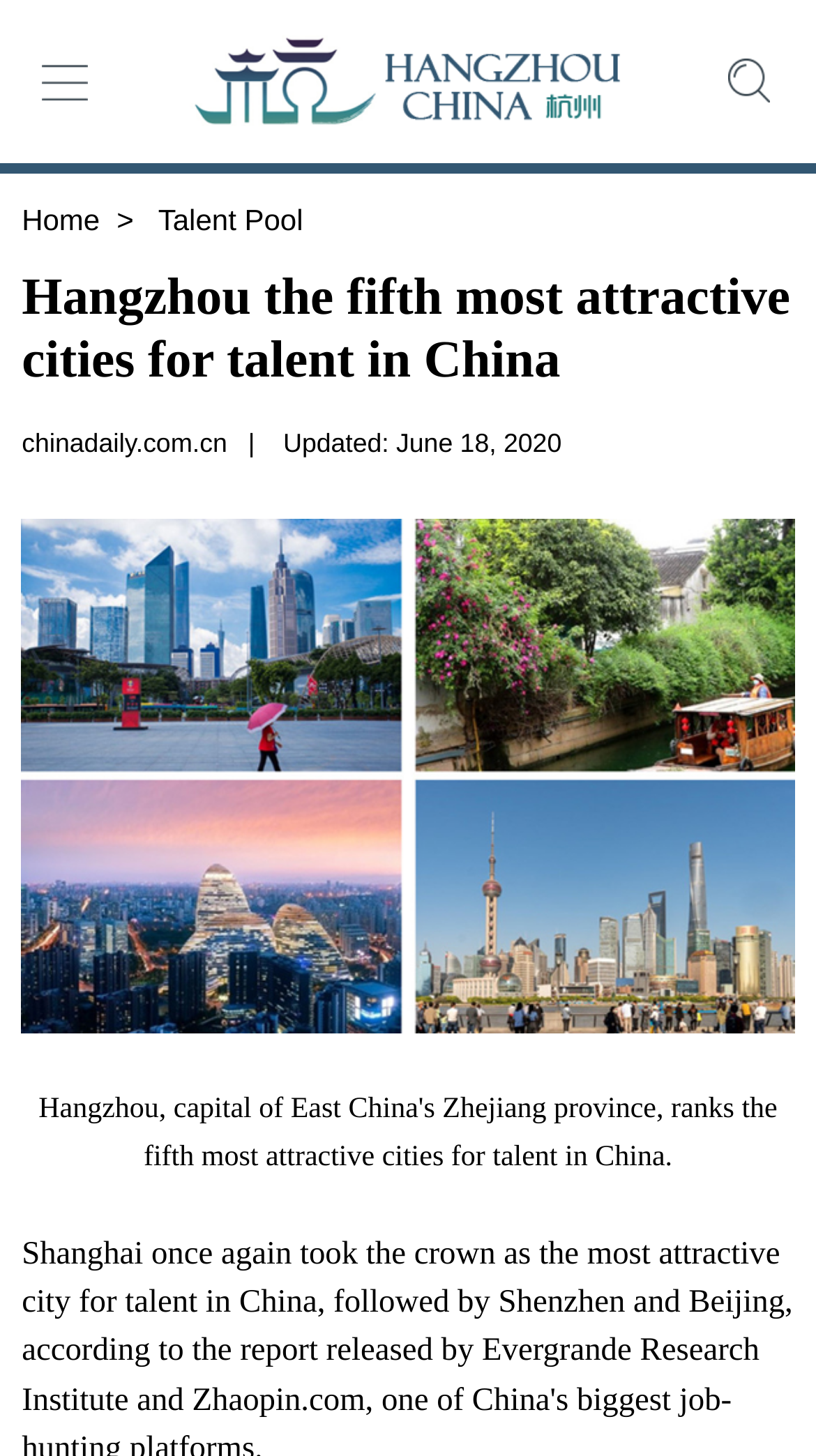Offer a detailed explanation of the webpage layout and contents.

The webpage appears to be a news article or report about the most attractive cities for talent in China. At the top of the page, there is a heading that reads "Hangzhou, China" with a link and an accompanying image. Below this, there is a navigation menu with links to "Home" and a search function.

The main content of the page is headed by a title "Hangzhou the fifth most attractive cities for talent in China", which spans almost the entire width of the page. This title is followed by a series of static text elements, including the website's name "chinadaily.com.cn", a separator character "|", and an update date "Updated: June 18, 2020".

The main content area also features a large image, which takes up most of the page's width and height, with a filename "城市.jpeg". This image is likely related to the topic of the article, possibly showing a cityscape or a relevant graphic.

There are no other notable UI elements or sections on the page, suggesting that the focus is on the main article content and the accompanying image.